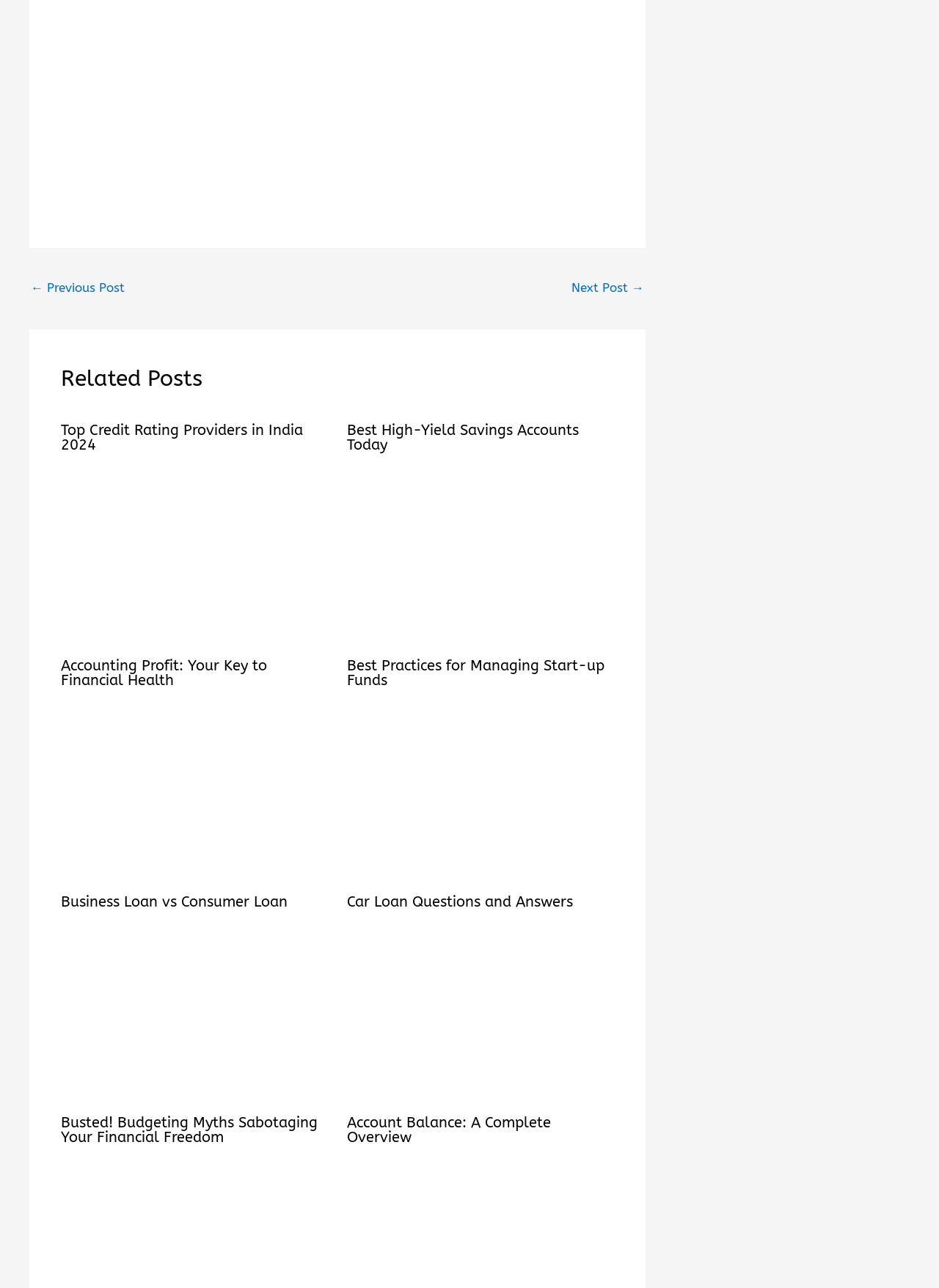Locate the bounding box coordinates of the element to click to perform the following action: 'Read more about 'Business Loan vs Consumer Loan''. The coordinates should be given as four float values between 0 and 1, in the form of [left, top, right, bottom].

[0.064, 0.767, 0.35, 0.779]